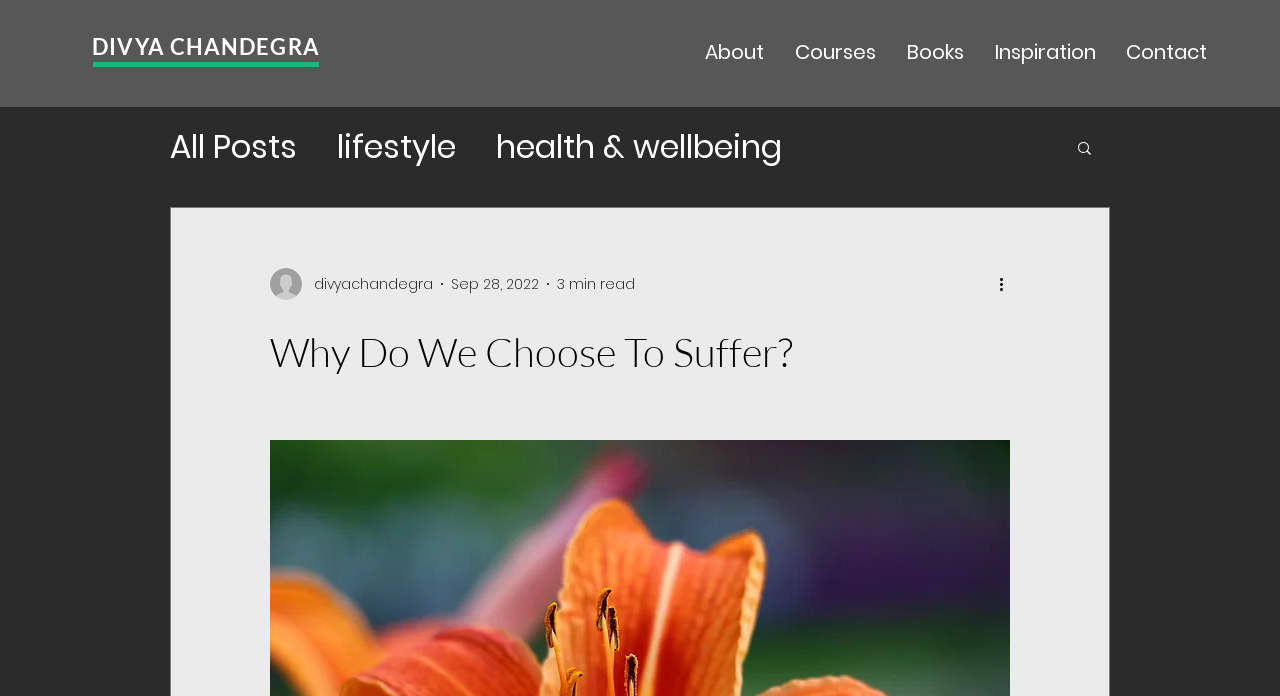Please provide the bounding box coordinates for the element that needs to be clicked to perform the instruction: "Read the 'Why Do We Choose To Suffer?' article". The coordinates must consist of four float numbers between 0 and 1, formatted as [left, top, right, bottom].

[0.211, 0.47, 0.789, 0.54]